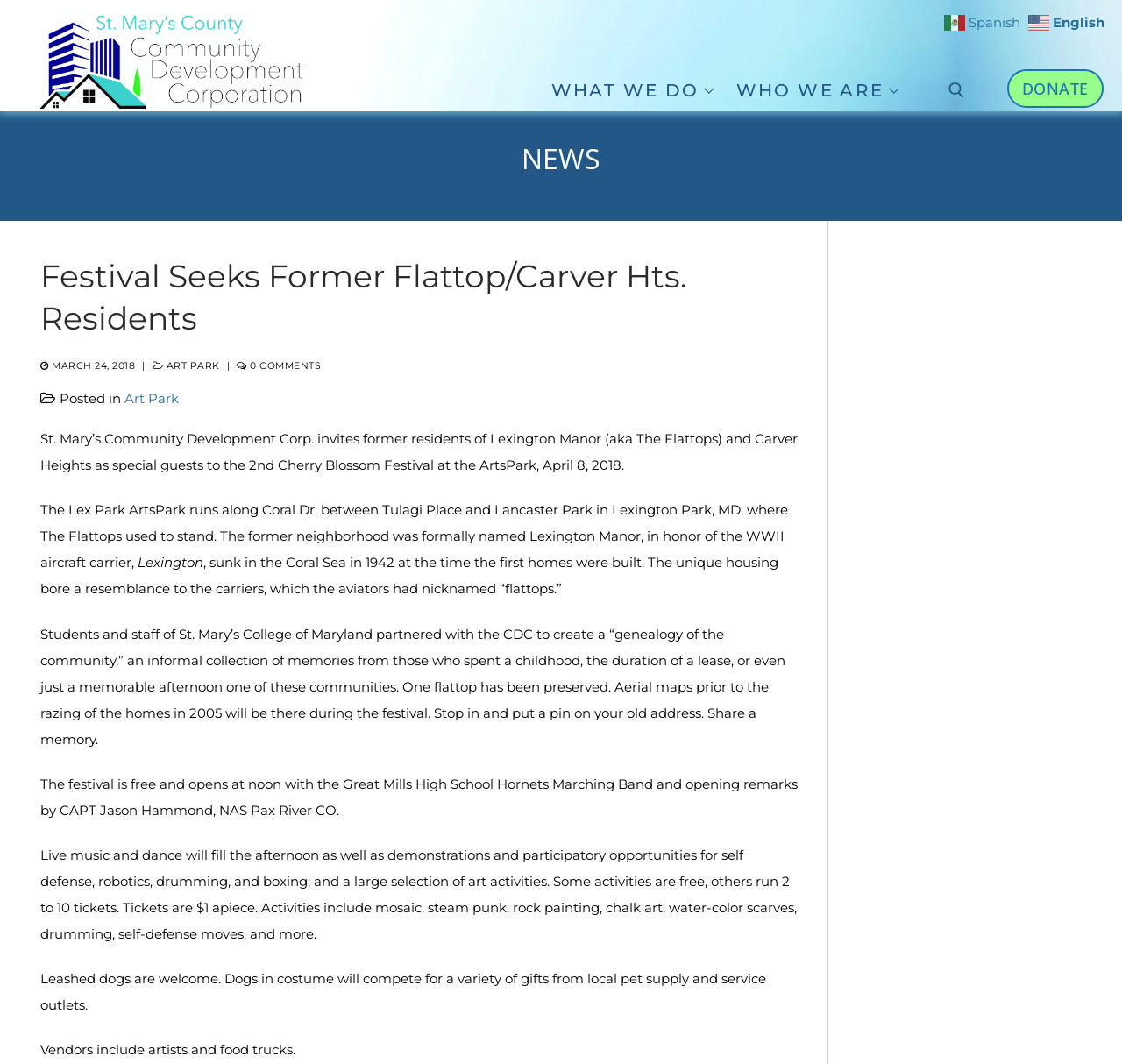Can you pinpoint the bounding box coordinates for the clickable element required for this instruction: "Post your comment"? The coordinates should be four float numbers between 0 and 1, i.e., [left, top, right, bottom].

None